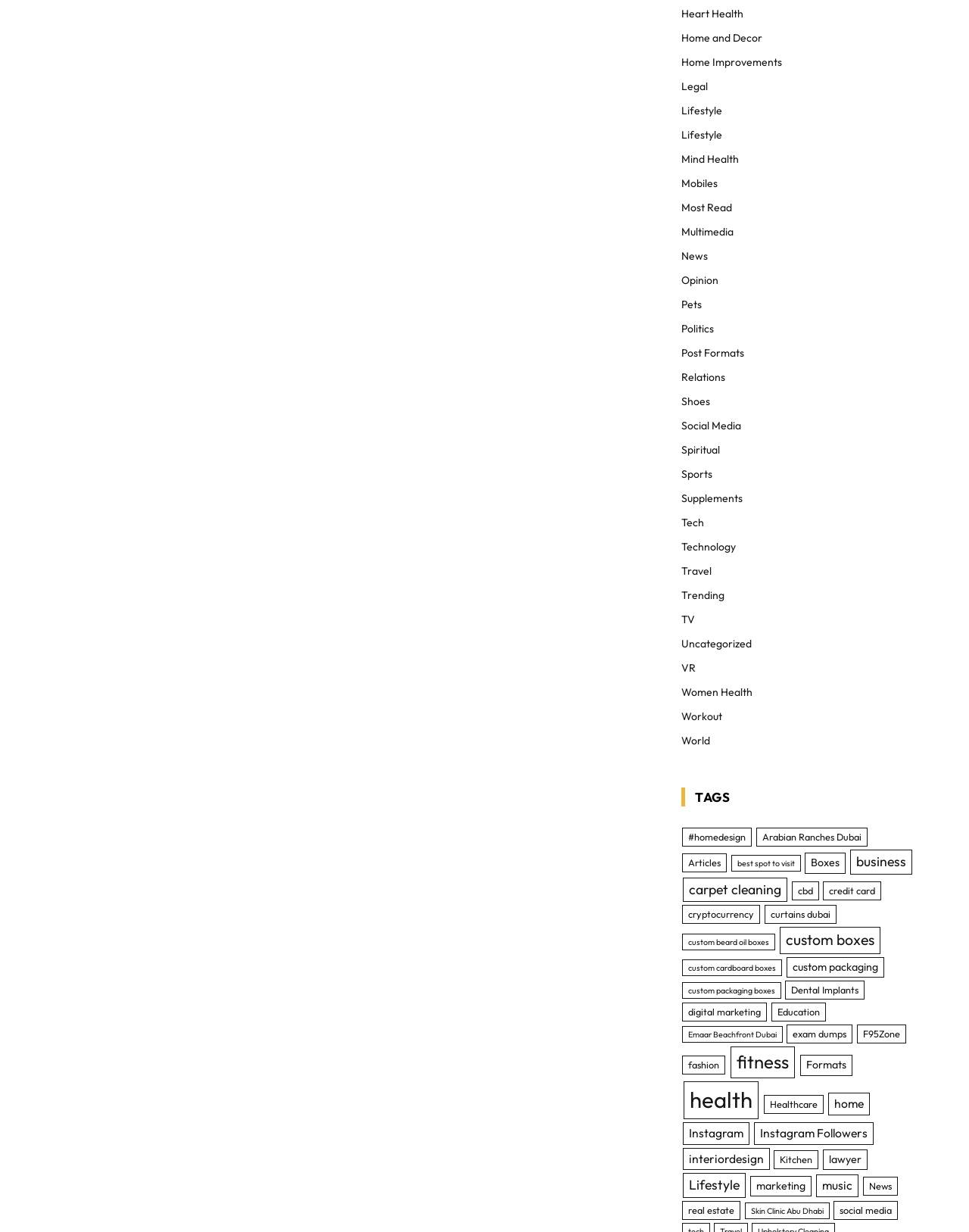Give the bounding box coordinates for this UI element: "Instagram Followers". The coordinates should be four float numbers between 0 and 1, arranged as [left, top, right, bottom].

[0.778, 0.911, 0.901, 0.929]